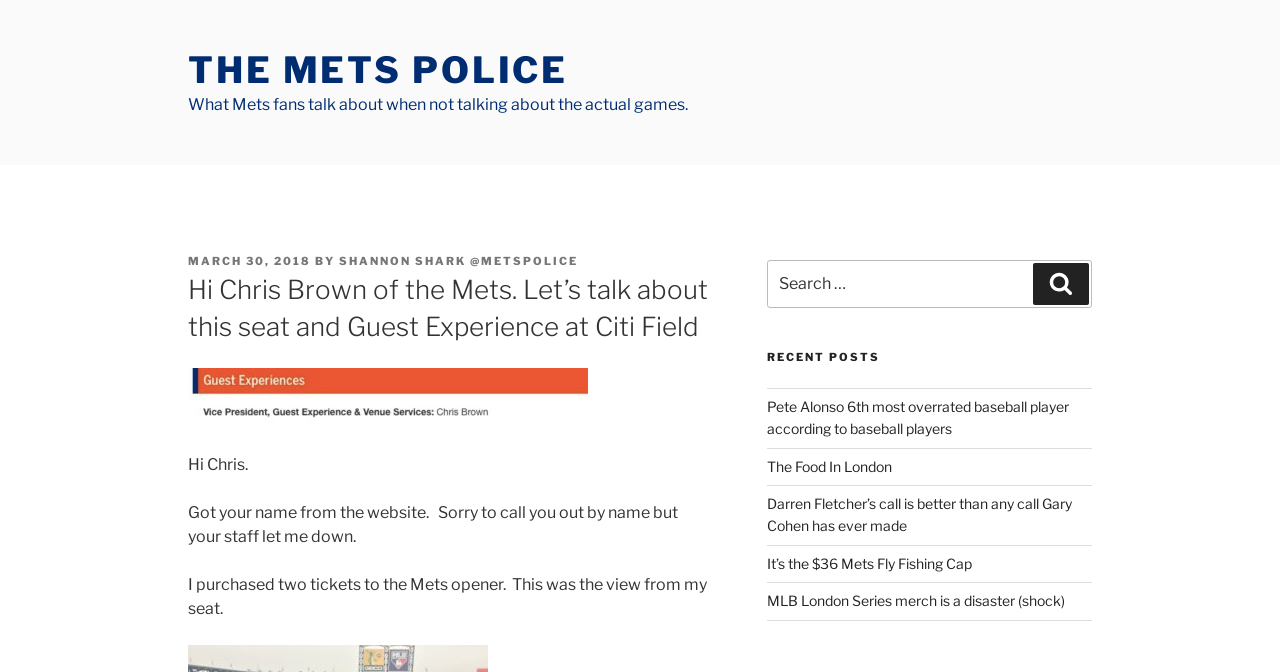Identify and provide the bounding box for the element described by: "Publications".

None